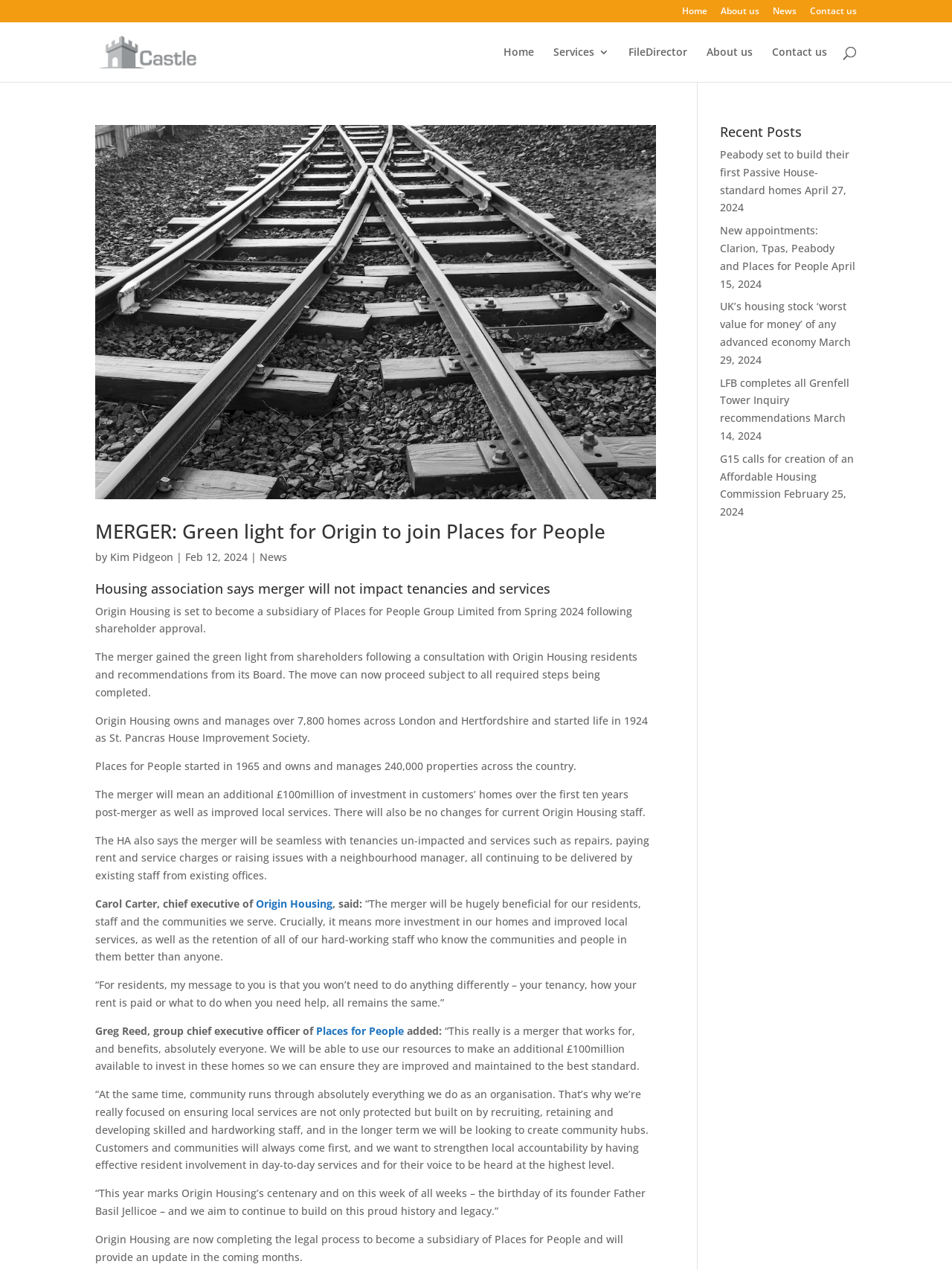Provide the bounding box coordinates of the HTML element this sentence describes: "name="s" placeholder="Search …" title="Search for:"". The bounding box coordinates consist of four float numbers between 0 and 1, i.e., [left, top, right, bottom].

[0.157, 0.017, 0.877, 0.018]